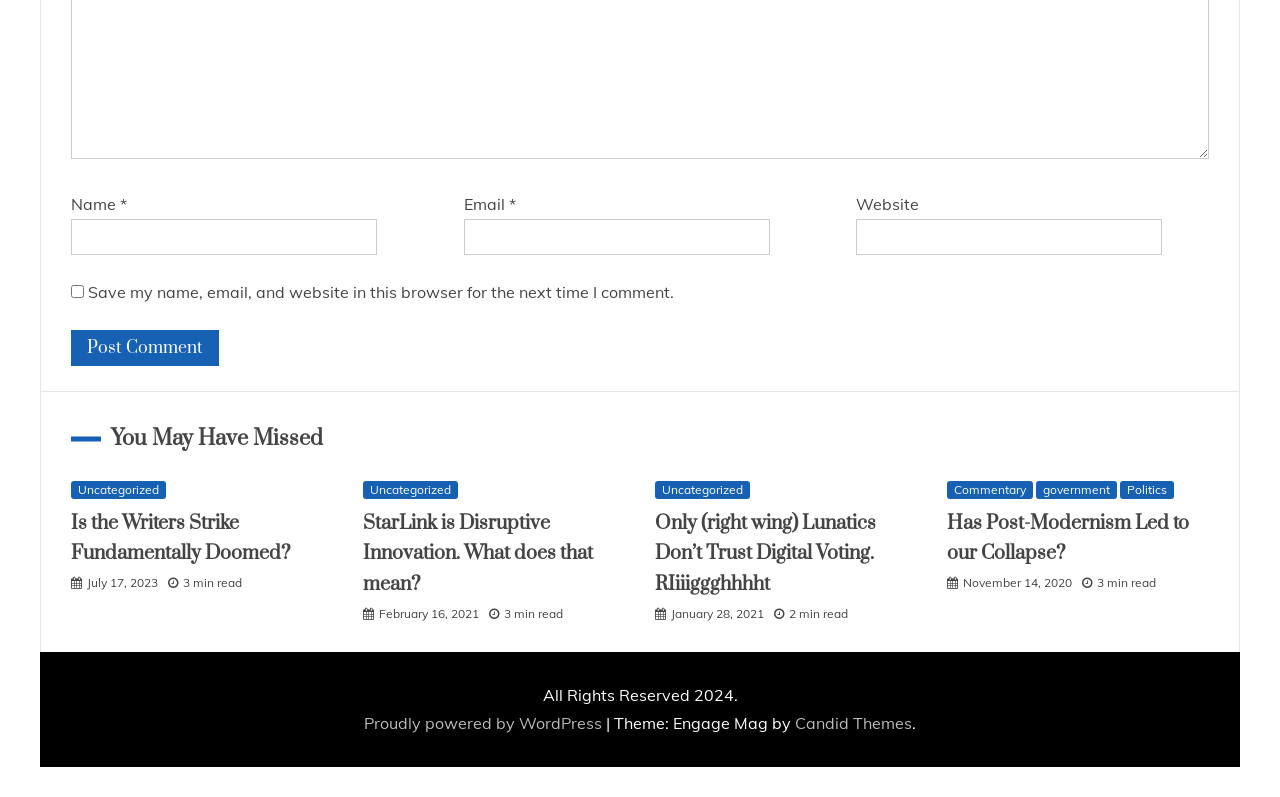Find and specify the bounding box coordinates that correspond to the clickable region for the instruction: "Read the article 'Is the Writers Strike Fundamentally Doomed?'".

[0.055, 0.641, 0.227, 0.711]